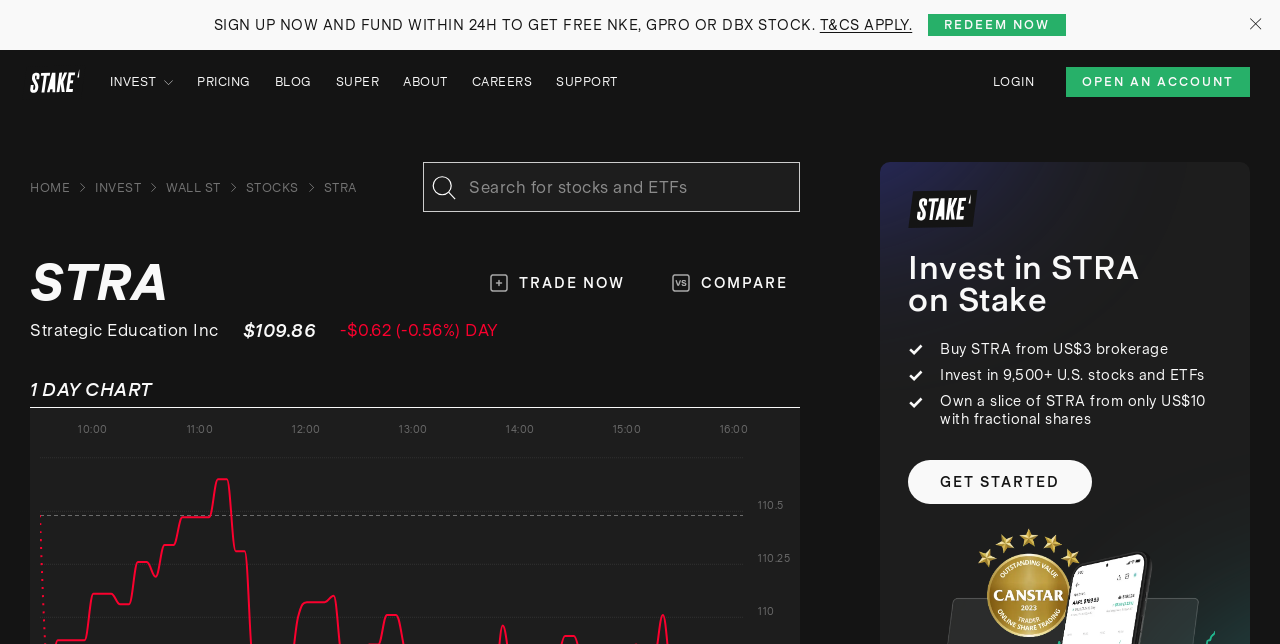Given the description of the UI element: "Open an account", predict the bounding box coordinates in the form of [left, top, right, bottom], with each value being a float between 0 and 1.

[0.833, 0.104, 0.977, 0.151]